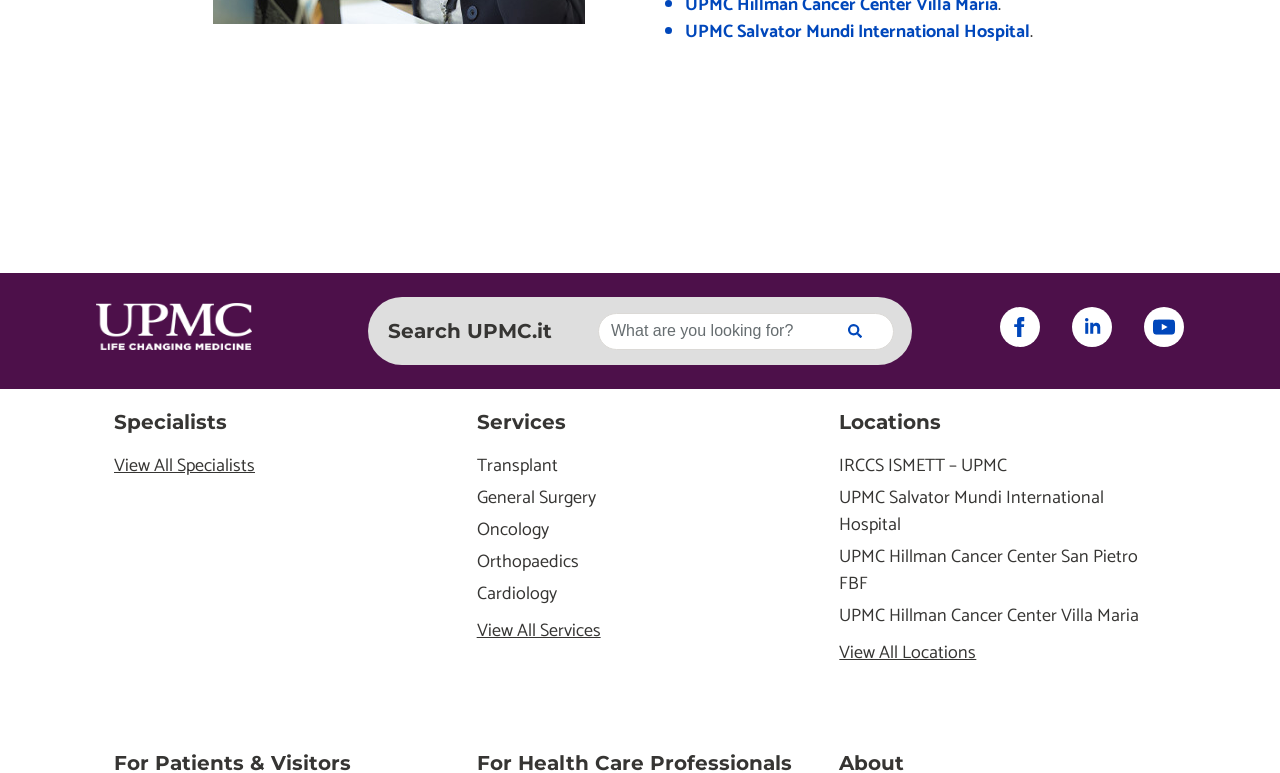Select the bounding box coordinates of the element I need to click to carry out the following instruction: "Search for something on the website".

[0.476, 0.414, 0.662, 0.442]